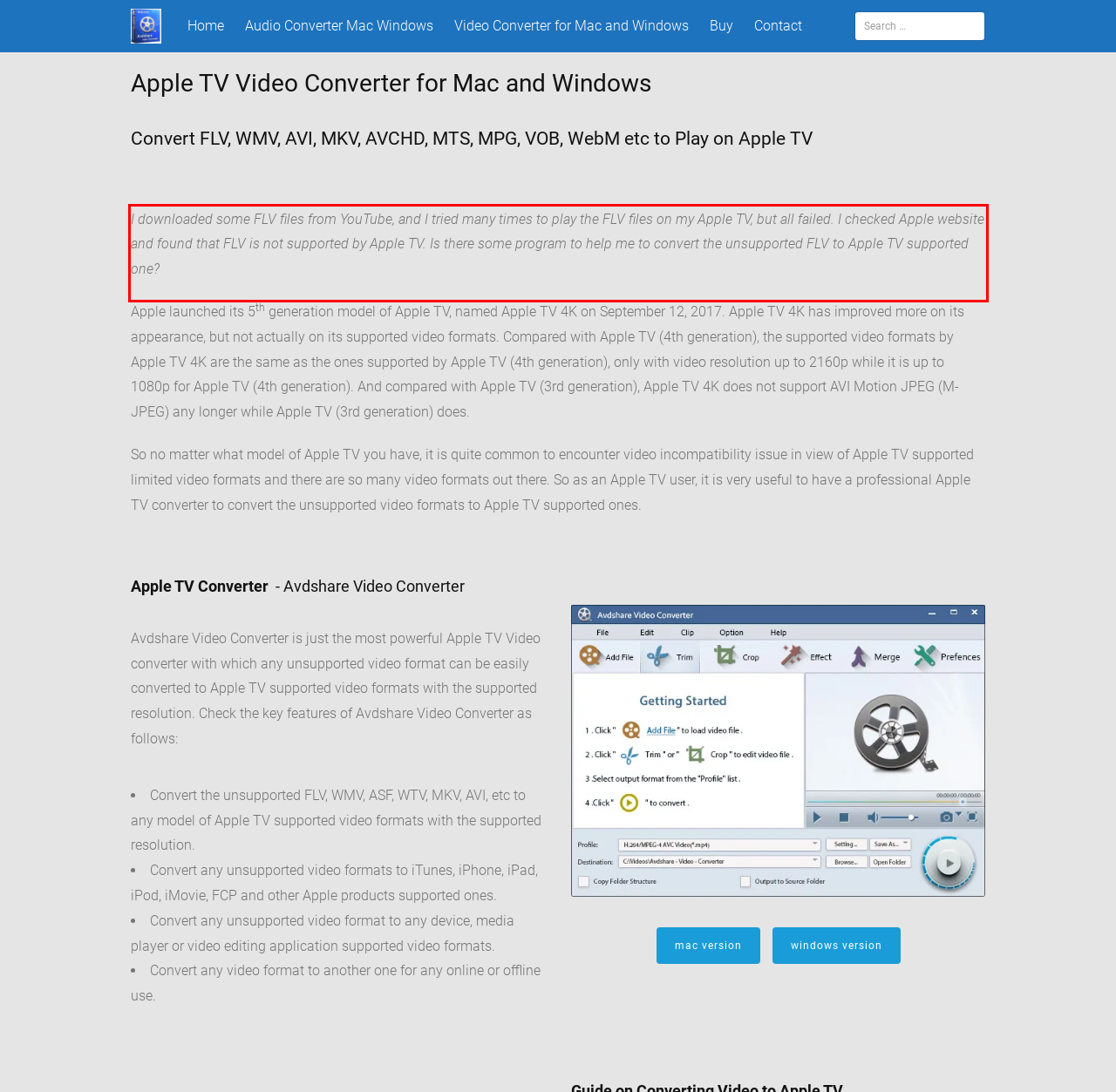Using the provided webpage screenshot, identify and read the text within the red rectangle bounding box.

I downloaded some FLV files from YouTube, and I tried many times to play the FLV files on my Apple TV, but all failed. I checked Apple website and found that FLV is not supported by Apple TV. Is there some program to help me to convert the unsupported FLV to Apple TV supported one?